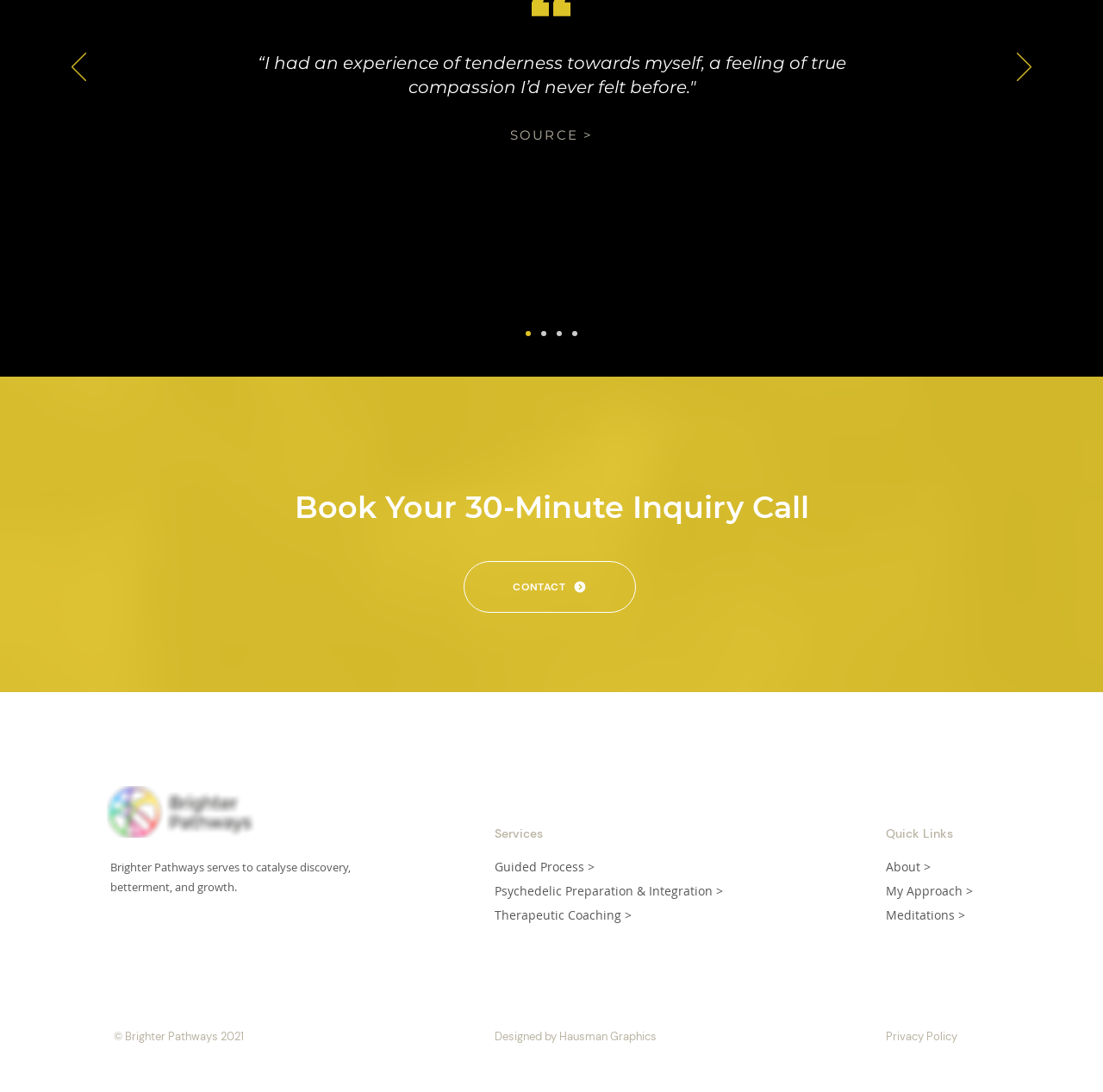From the element description Psychedelic Preparation & Integration >, predict the bounding box coordinates of the UI element. The coordinates must be specified in the format (top-left x, top-left y, bottom-right x, bottom-right y) and should be within the 0 to 1 range.

[0.448, 0.808, 0.655, 0.823]